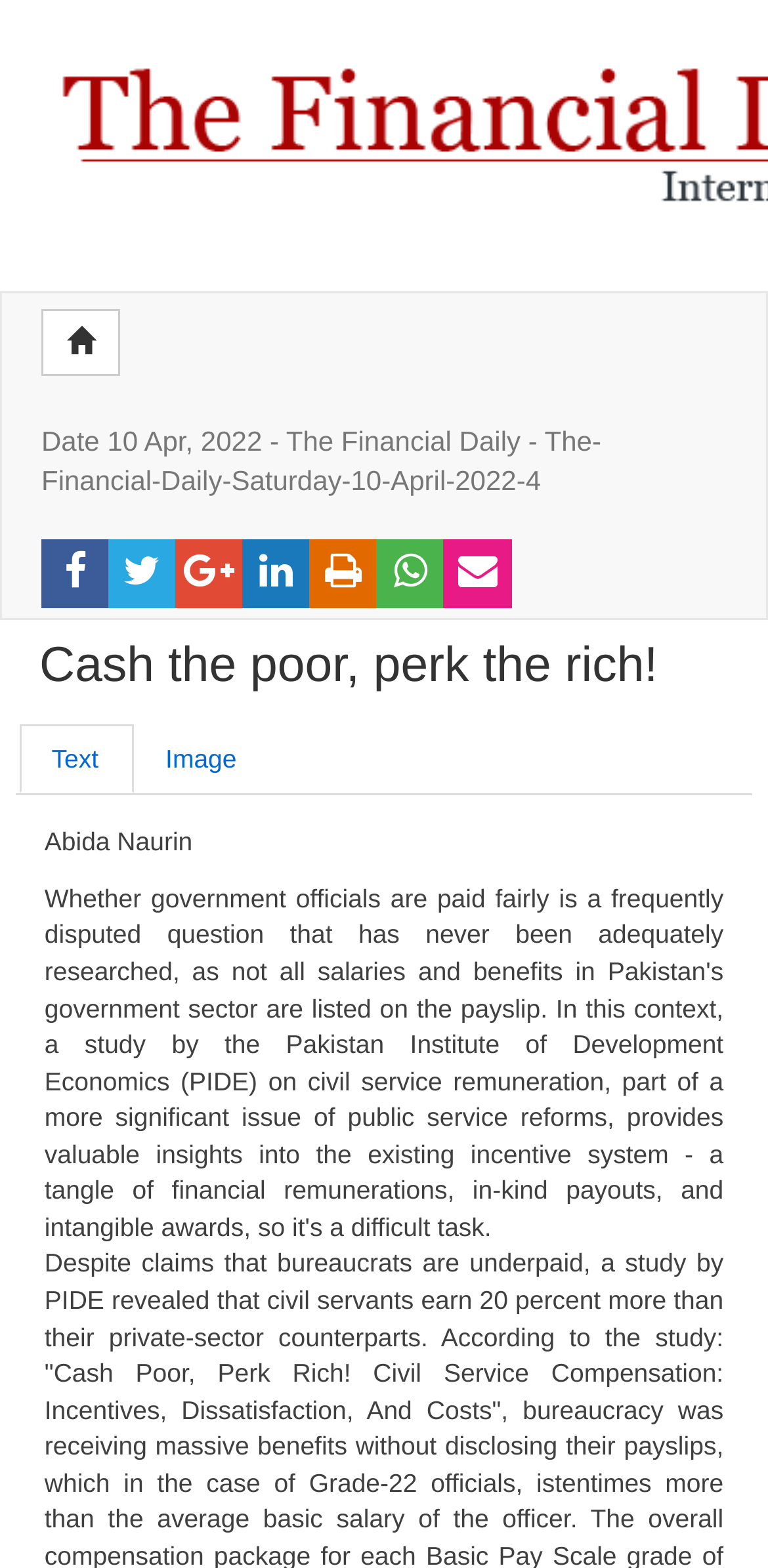What is the date mentioned on the webpage? Refer to the image and provide a one-word or short phrase answer.

10 Apr, 2022